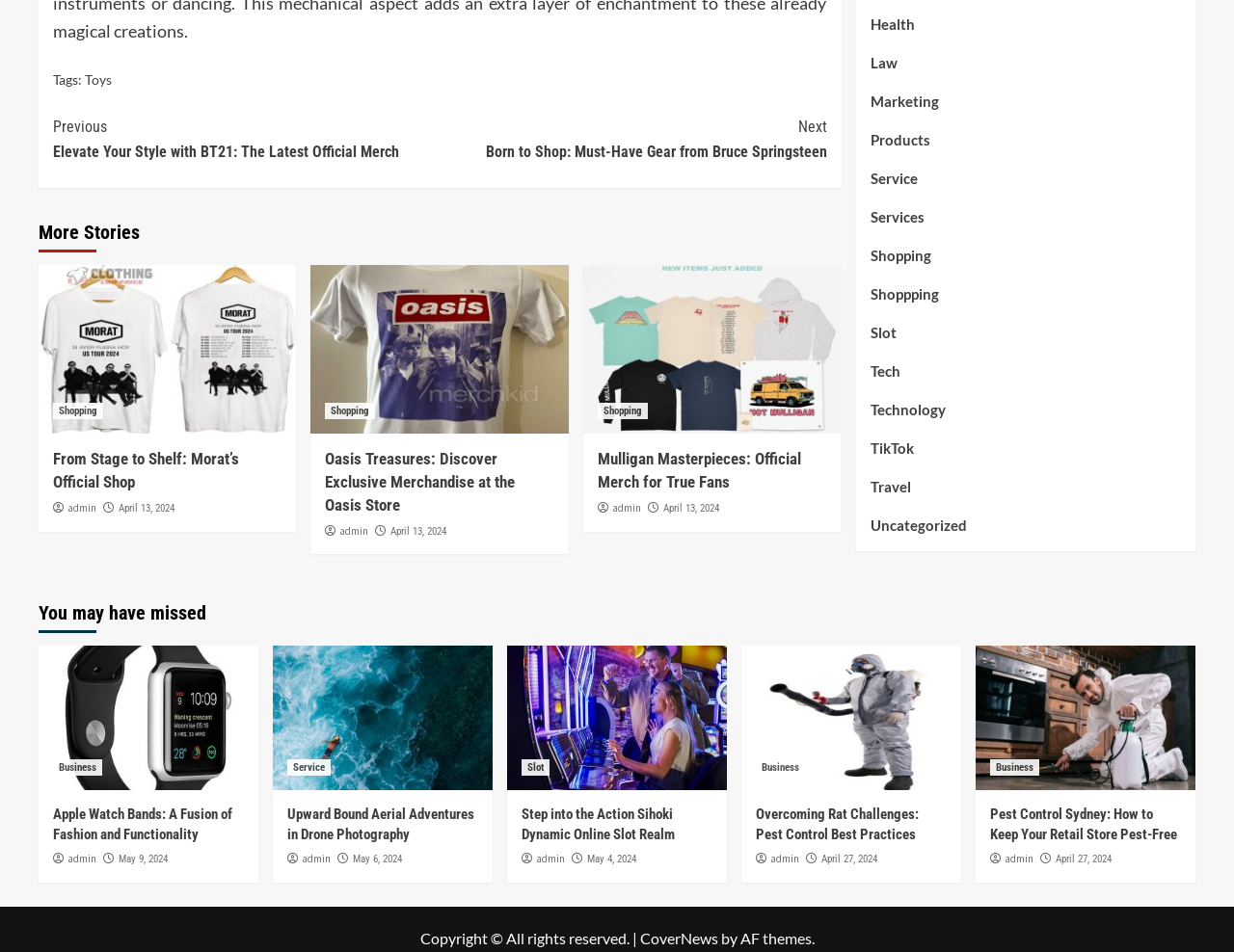What is the date of the article 'From Stage to Shelf: Morat's Official Shop'?
Can you provide an in-depth and detailed response to the question?

The date of the article 'From Stage to Shelf: Morat's Official Shop' is mentioned as 'April 13, 2024' in the figcaption element.